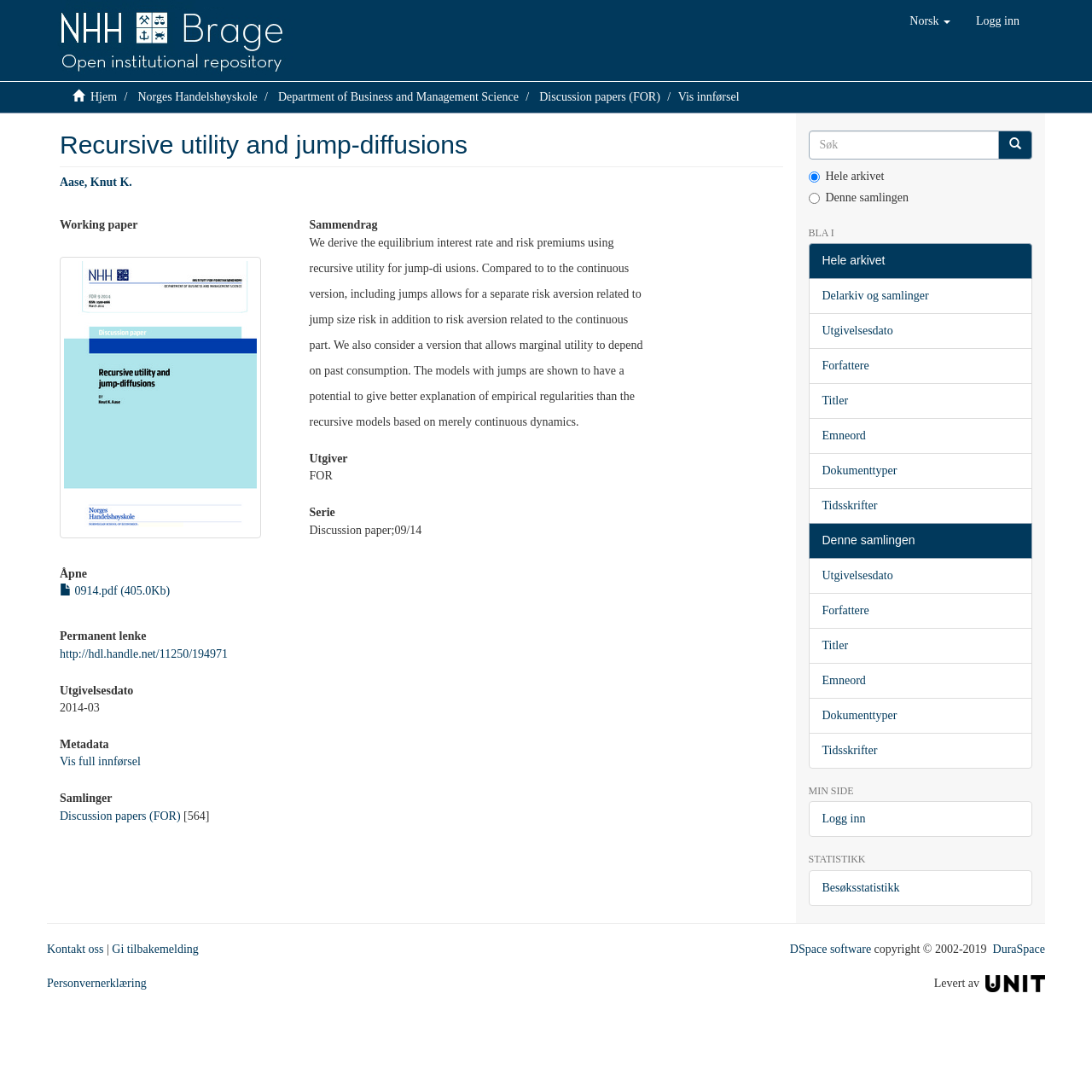Locate the bounding box coordinates of the item that should be clicked to fulfill the instruction: "Contact us".

[0.043, 0.863, 0.095, 0.875]